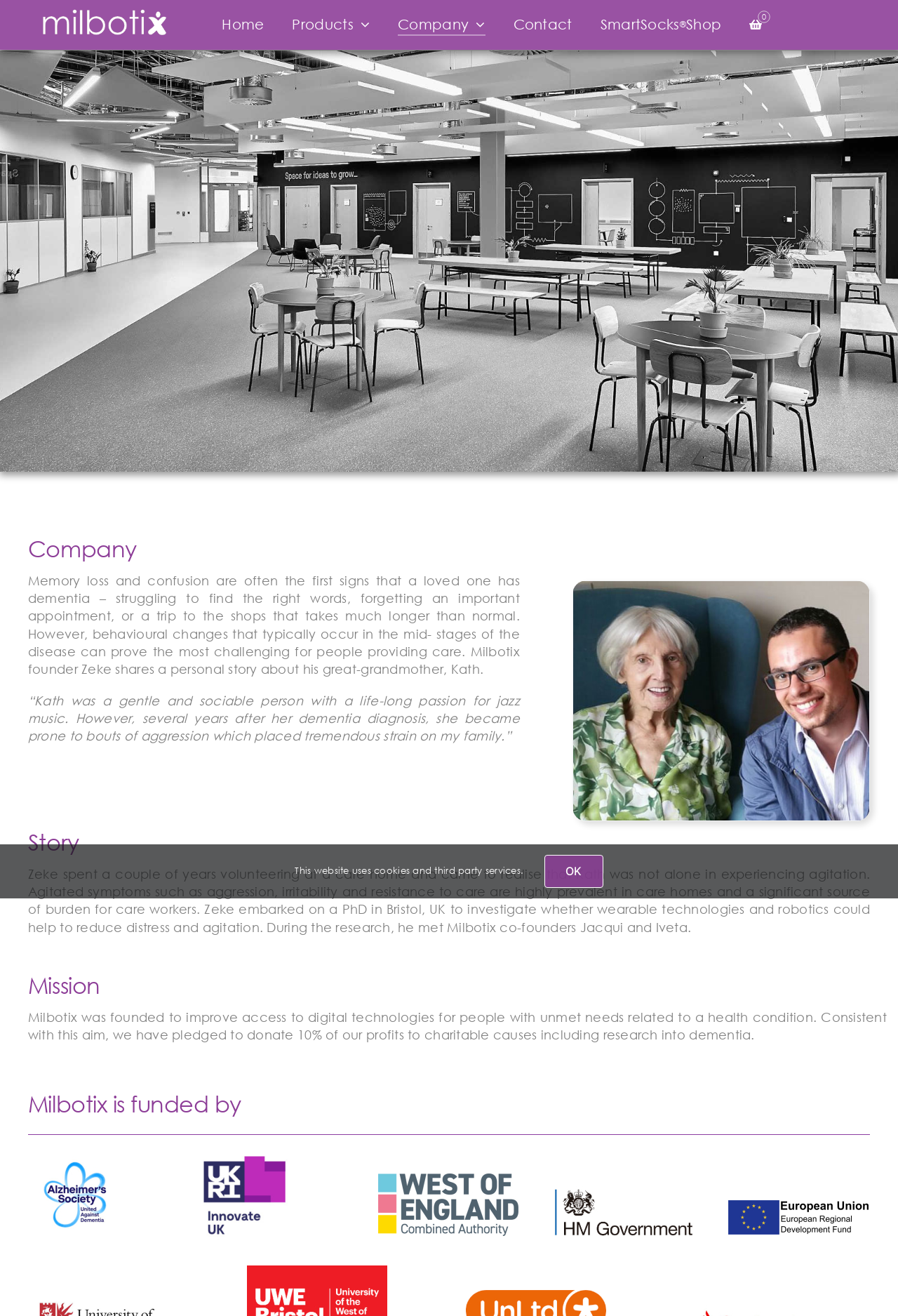Create a detailed narrative describing the layout and content of the webpage.

The webpage is about a company called Milbotix, which focuses on improving access to digital technologies for people with unmet needs related to health conditions, particularly dementia. 

At the top left corner, there is a logo link, and next to it, a navigation menu with links to different sections of the website, including Home, Products, Company, Contact, and SmartSocks Shop. 

Below the navigation menu, there is a heading that reads "Company" and a paragraph of text that describes the early signs of dementia, such as memory loss and confusion, and how behavioral changes in the mid-stages of the disease can be challenging for caregivers. 

Following this, there is a personal story about the founder's great-grandmother, Kath, who had dementia and experienced aggression, which led to the founder's research into wearable technologies and robotics to reduce distress and agitation. 

The story is divided into sections with headings, including "Story", "Mission", and "Milbotix is funded by". The "Mission" section explains that Milbotix aims to improve access to digital technologies for people with unmet needs related to health conditions and pledges to donate 10% of its profits to charitable causes, including research into dementia. 

The "Milbotix is funded by" section lists several organizations that fund Milbotix, including the Alzheimer's Society, Innovate UK, and the University of Bristol, among others. These links are displayed as logos and are positioned at the bottom of the page. 

At the bottom of the page, there is a notice that the website uses cookies and third-party services, with an "OK" button to acknowledge this. There is also a "Go to Top" link at the bottom right corner of the page.